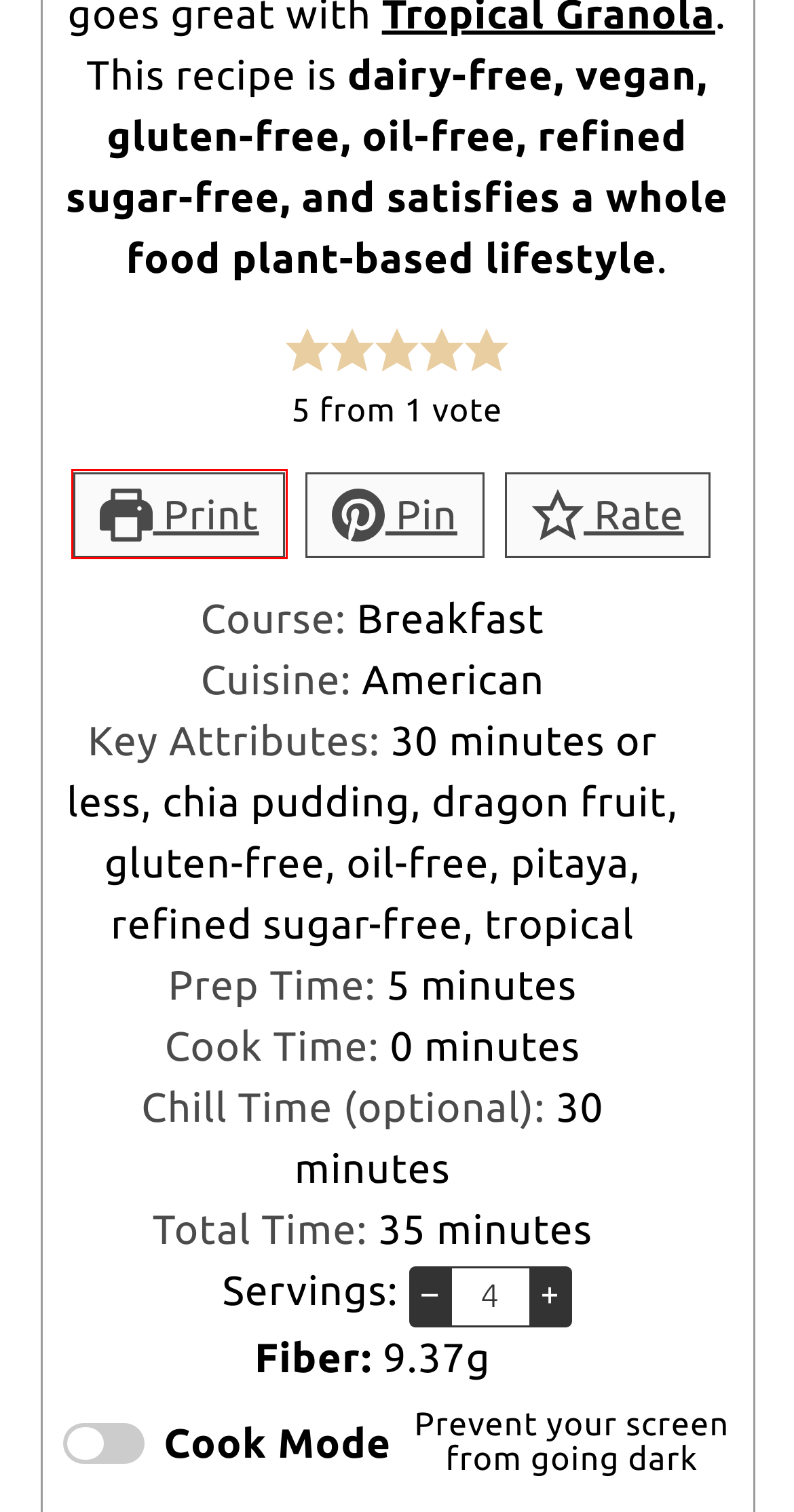A screenshot of a webpage is provided, featuring a red bounding box around a specific UI element. Identify the webpage description that most accurately reflects the new webpage after interacting with the selected element. Here are the candidates:
A. Terms of Use/Privacy Policy • Beautiful Ingredient
B. gluten-free • Beautiful Ingredient
C. Pink Dragon Fruit Chia Pudding Recipe - Beautiful Ingredient
D. Vegan Gnocchi Soup (oil-free) • Beautiful Ingredient
E. breakfast • Beautiful Ingredient
F. Broccoli and Cherry Tomato Pasta • Beautiful Ingredient
G. Chocolate Berry Granola • Beautiful Ingredient
H. Strawberry Kiwi Flavored Water • Beautiful Ingredient

C